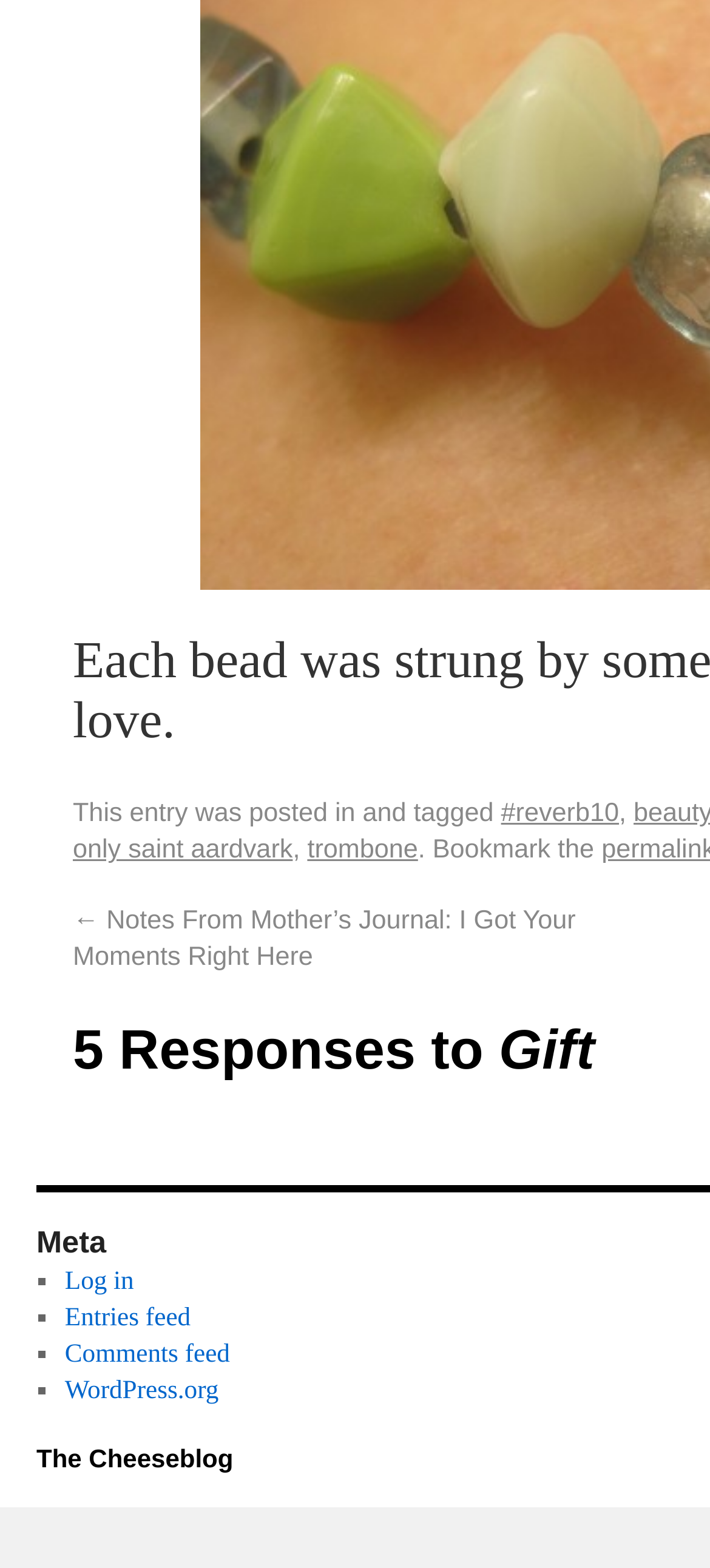Pinpoint the bounding box coordinates of the clickable area needed to execute the instruction: "Read the 'Notes From Mother’s Journal: I Got Your Moments Right Here' post". The coordinates should be specified as four float numbers between 0 and 1, i.e., [left, top, right, bottom].

[0.103, 0.578, 0.811, 0.62]